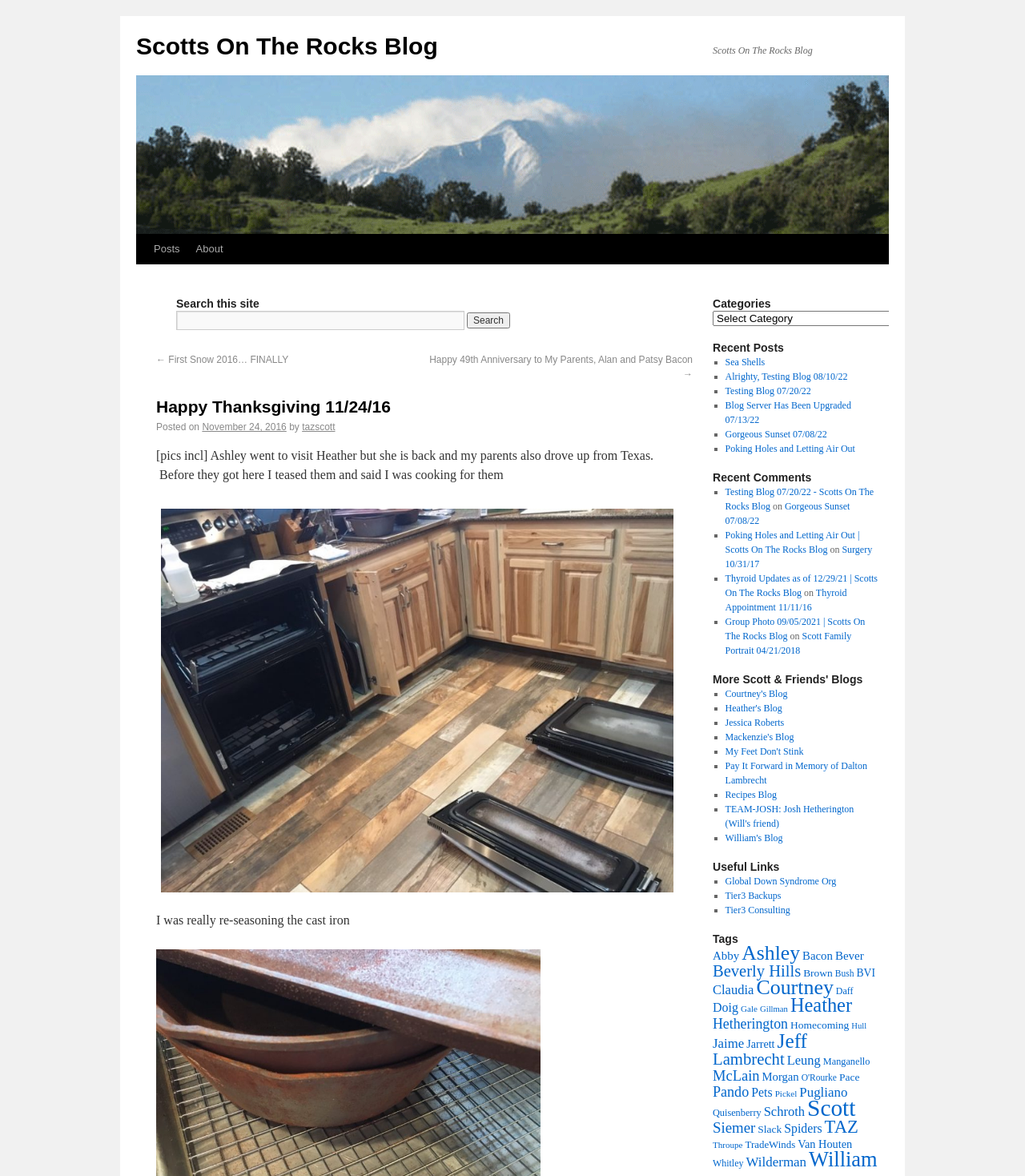Please identify the bounding box coordinates for the region that you need to click to follow this instruction: "Share the article on Twitter".

None